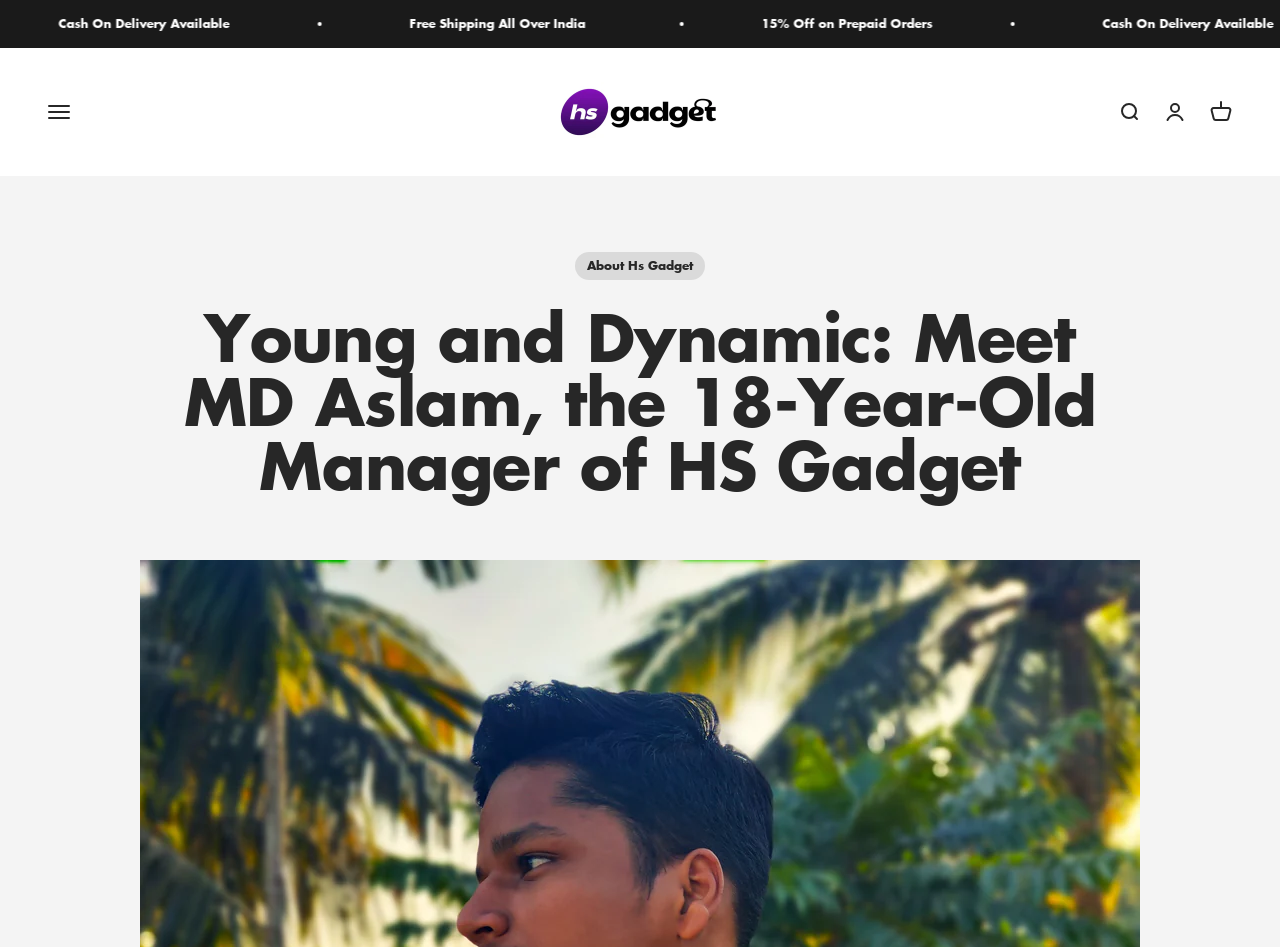Reply to the question below using a single word or brief phrase:
What is the purpose of the button 'Open navigation menu'?

To open navigation menu